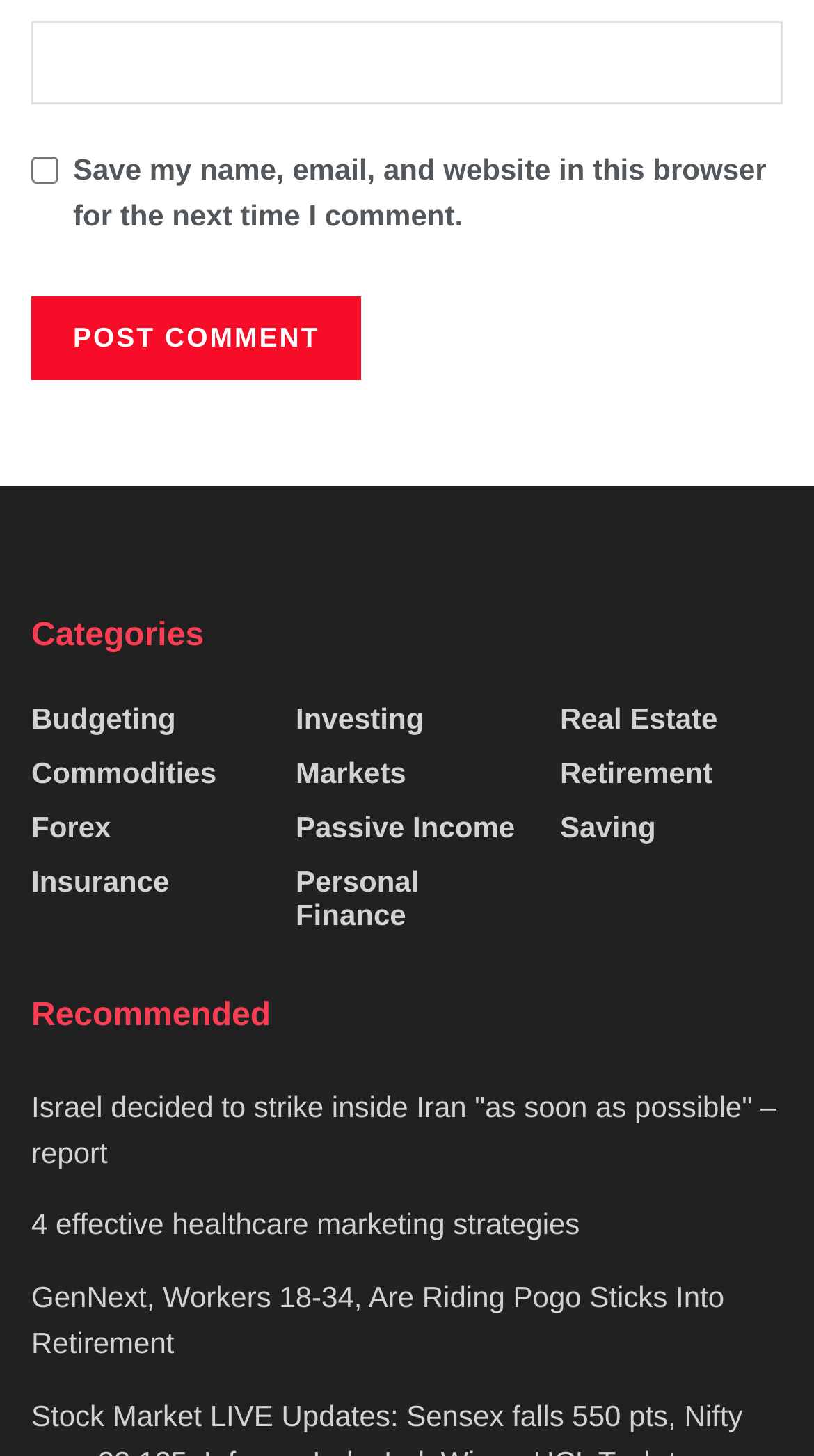Highlight the bounding box coordinates of the element that should be clicked to carry out the following instruction: "Enter website". The coordinates must be given as four float numbers ranging from 0 to 1, i.e., [left, top, right, bottom].

[0.038, 0.014, 0.962, 0.072]